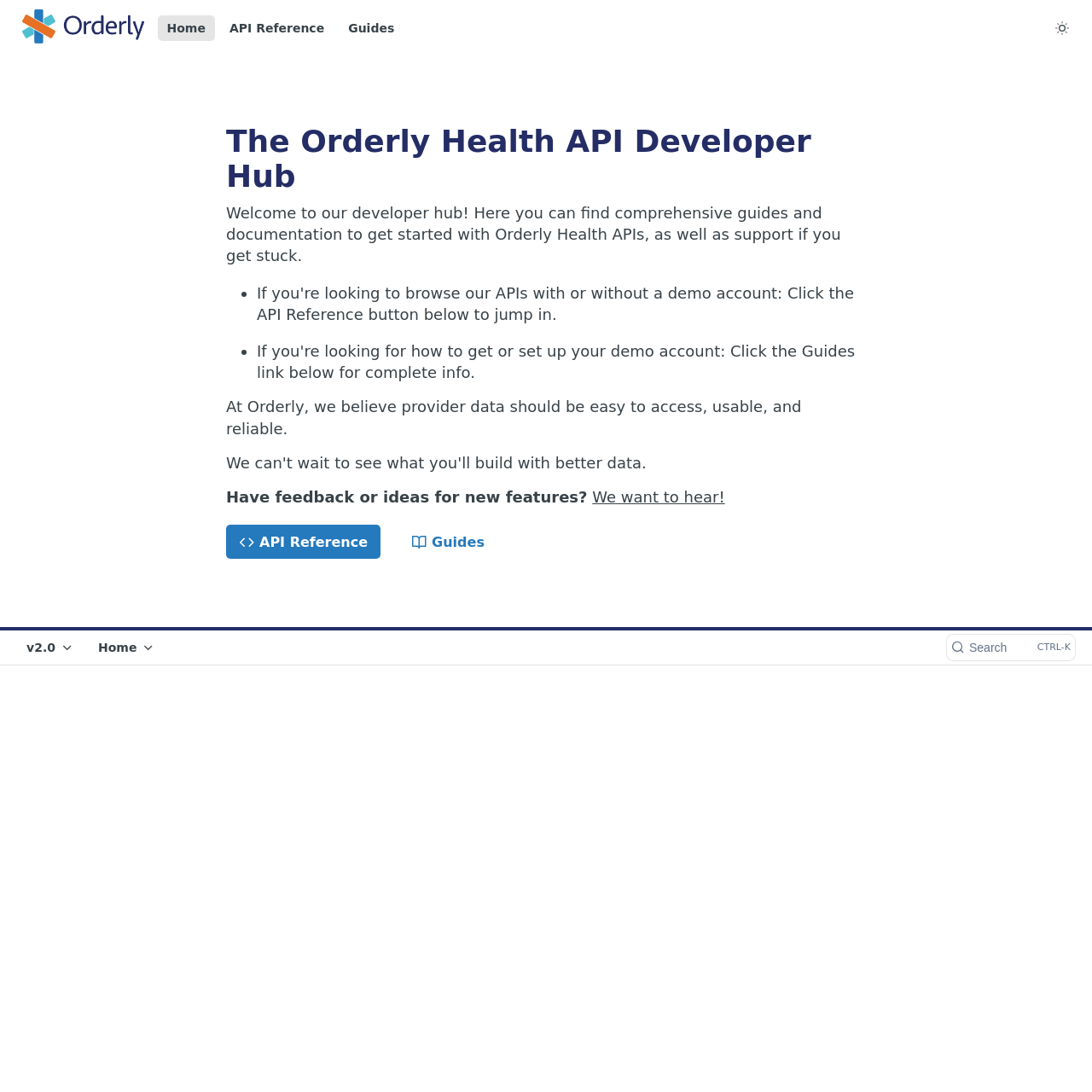Based on the element description: "Chapter 10", identify the UI element and provide its bounding box coordinates. Use four float numbers between 0 and 1, [left, top, right, bottom].

None